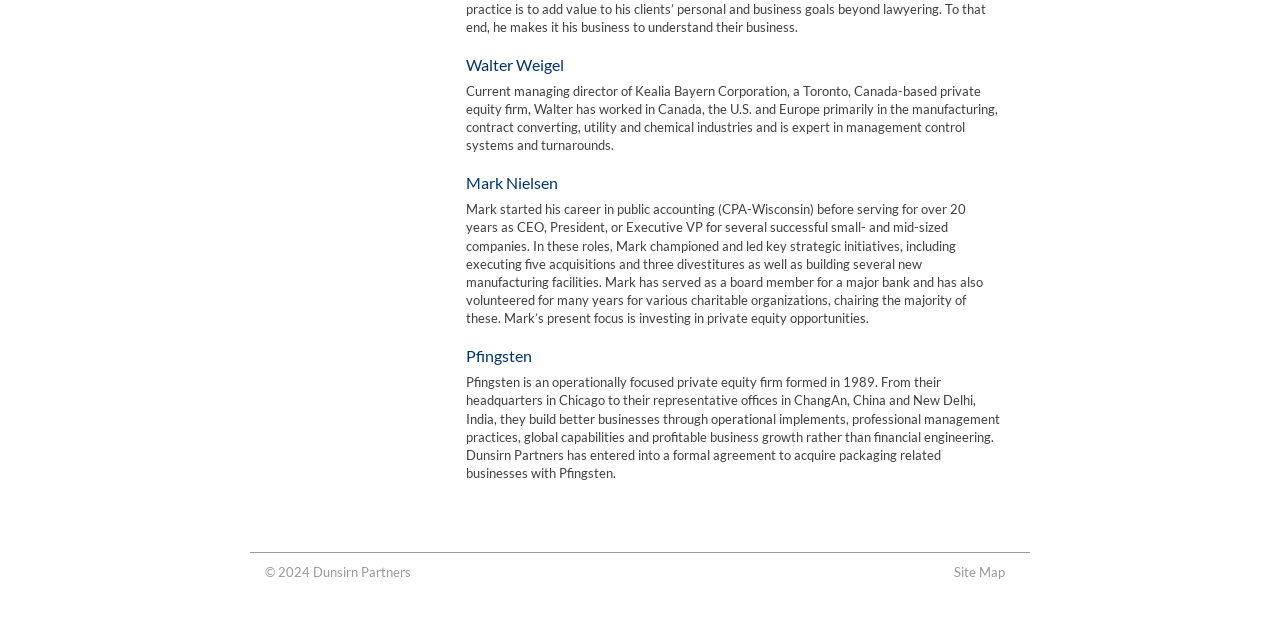Provide the bounding box coordinates of the UI element that matches the description: "Site Map".

[0.738, 0.881, 0.793, 0.906]